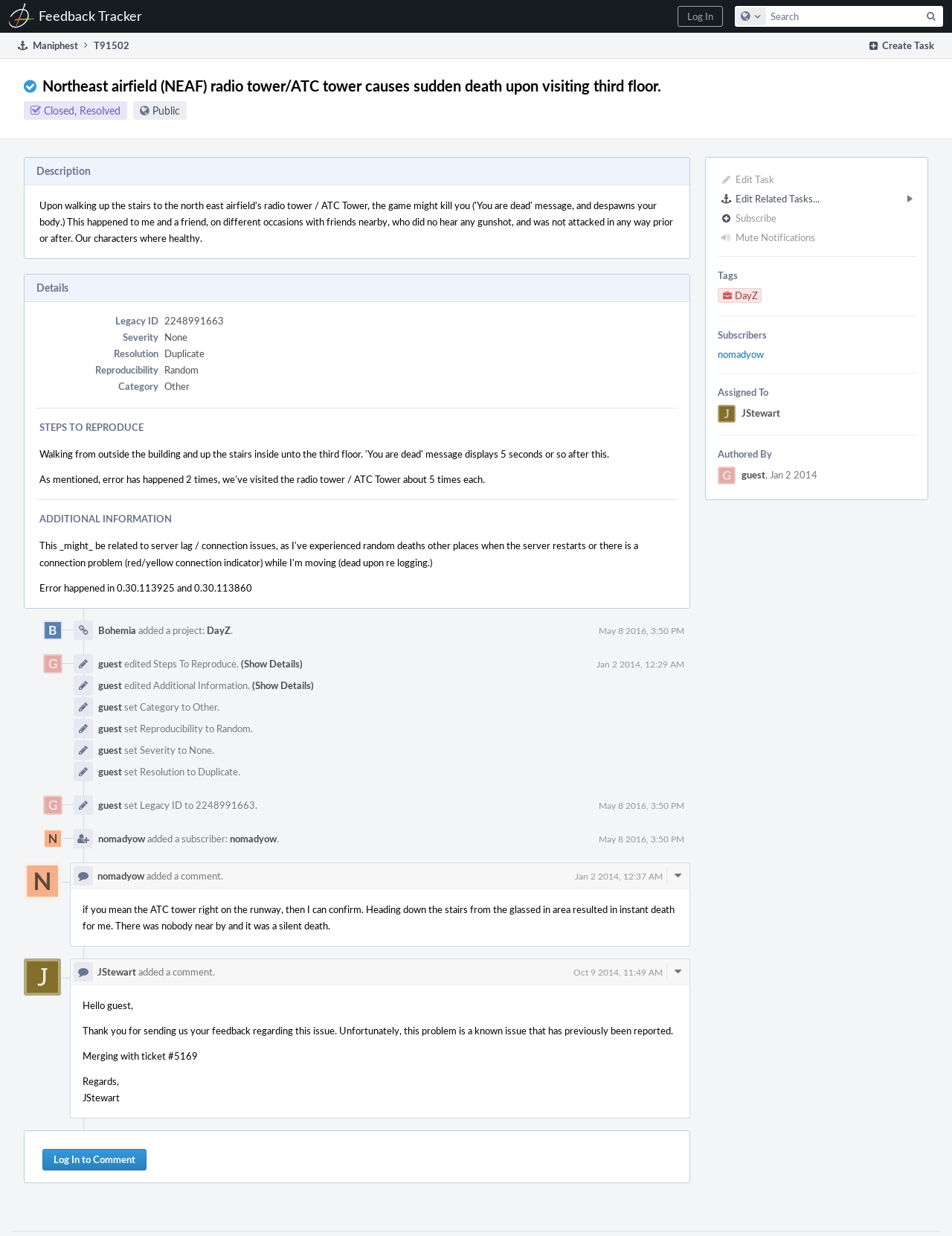Who is the task assigned to?
Examine the screenshot and reply with a single word or phrase.

JStewart